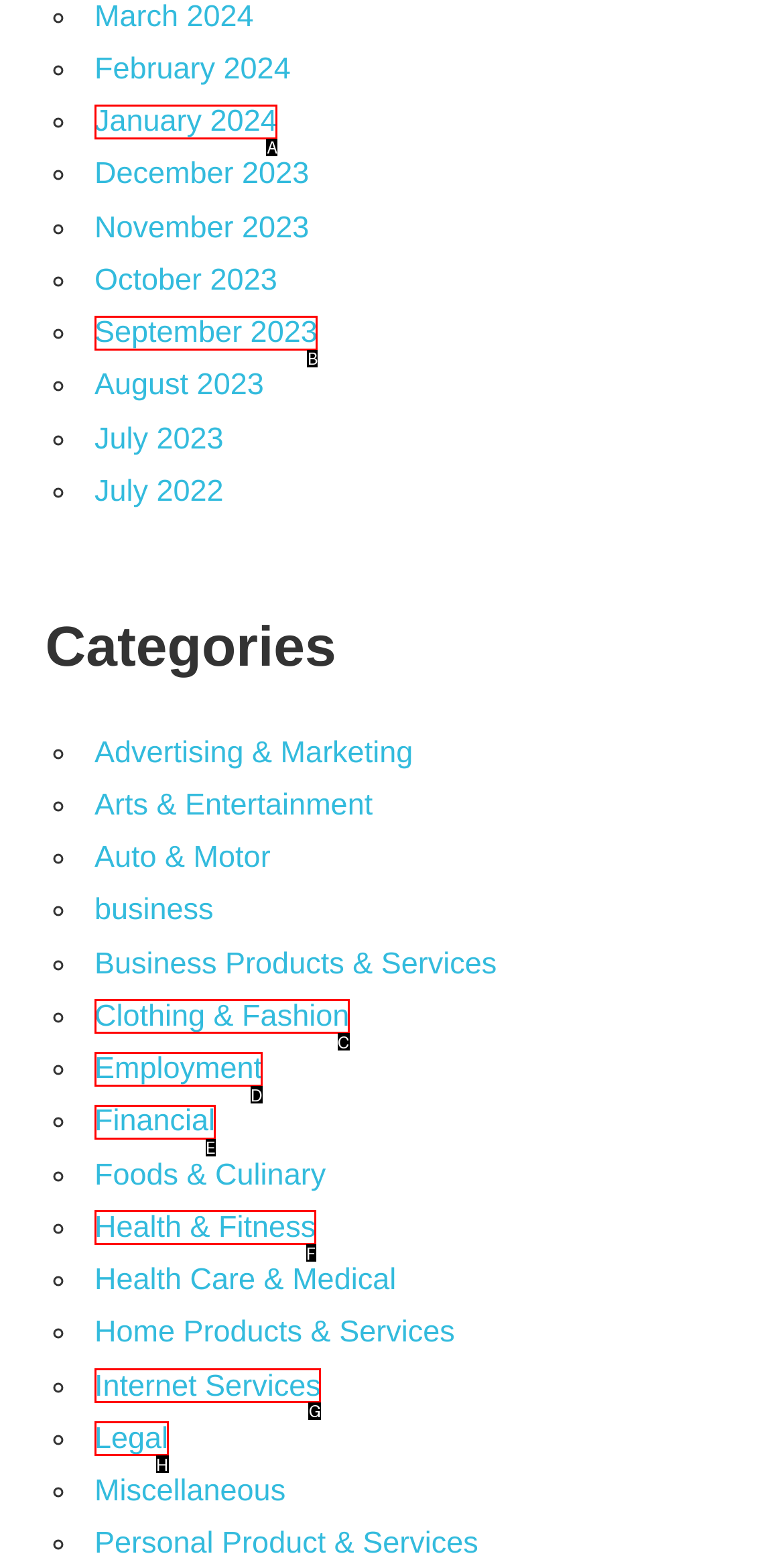Given the task: Check Internet Services, tell me which HTML element to click on.
Answer with the letter of the correct option from the given choices.

G